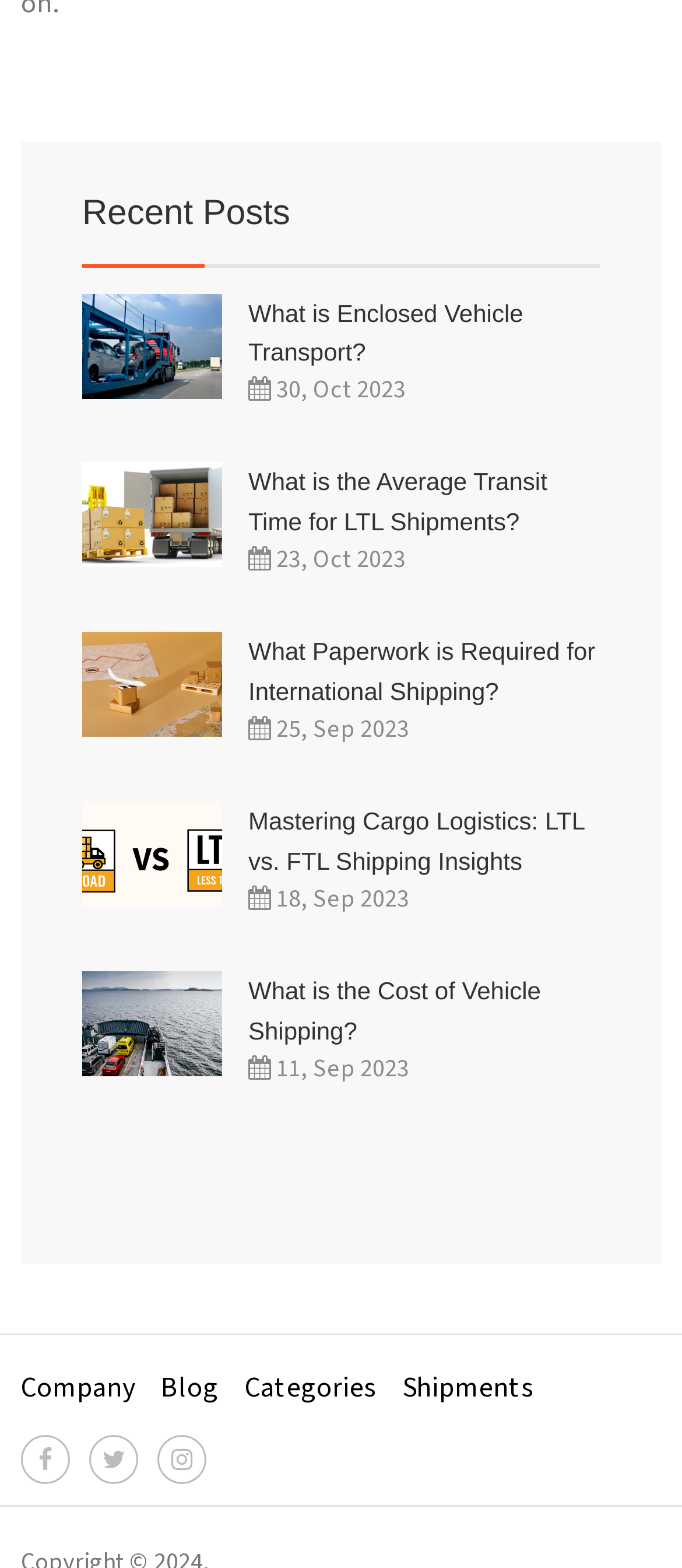Extract the bounding box coordinates for the UI element described by the text: "Shipments". The coordinates should be in the form of [left, top, right, bottom] with values between 0 and 1.

[0.59, 0.872, 0.782, 0.898]